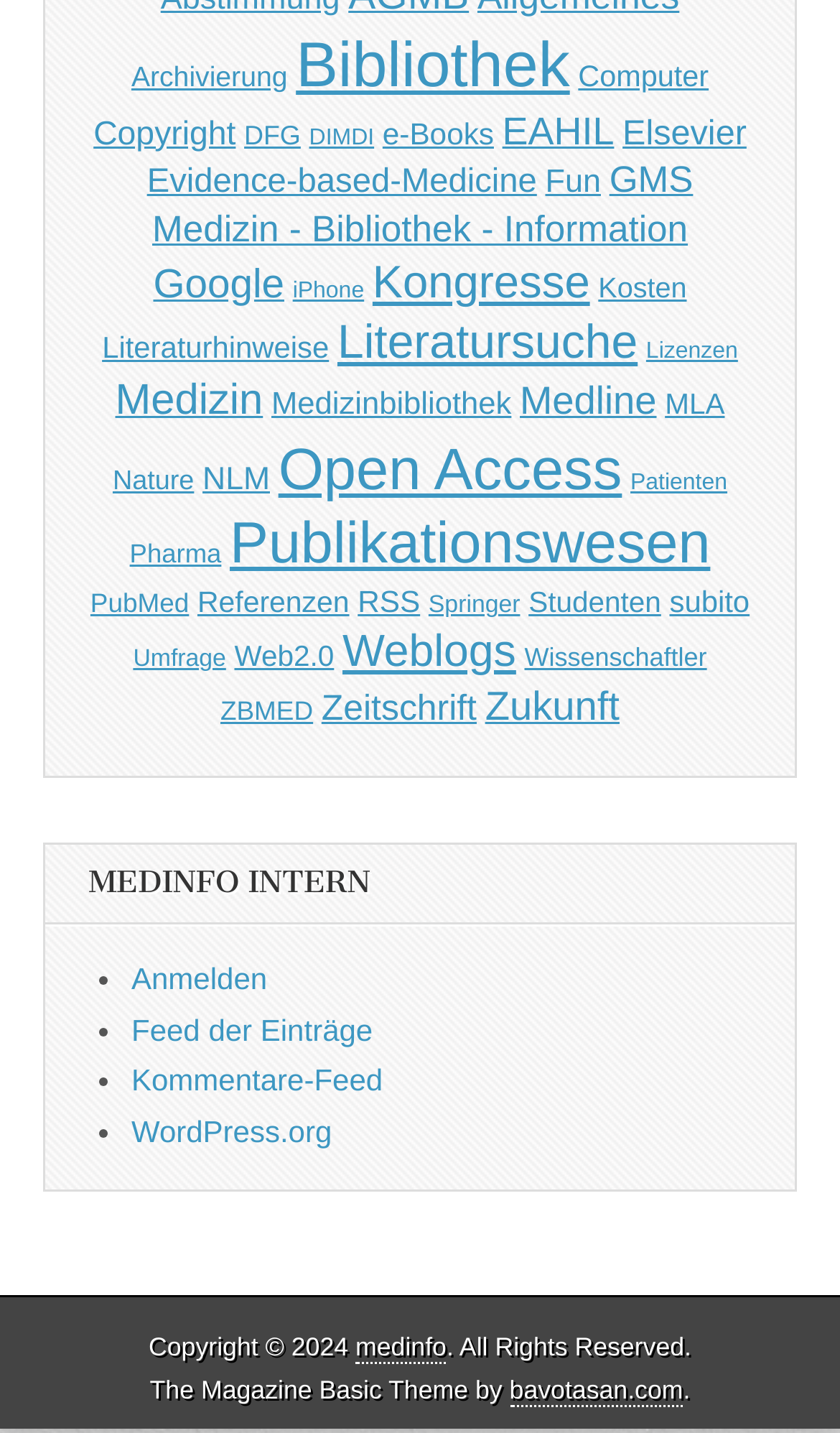Determine the bounding box coordinates for the HTML element described here: "Feed der Einträge".

[0.156, 0.706, 0.444, 0.73]